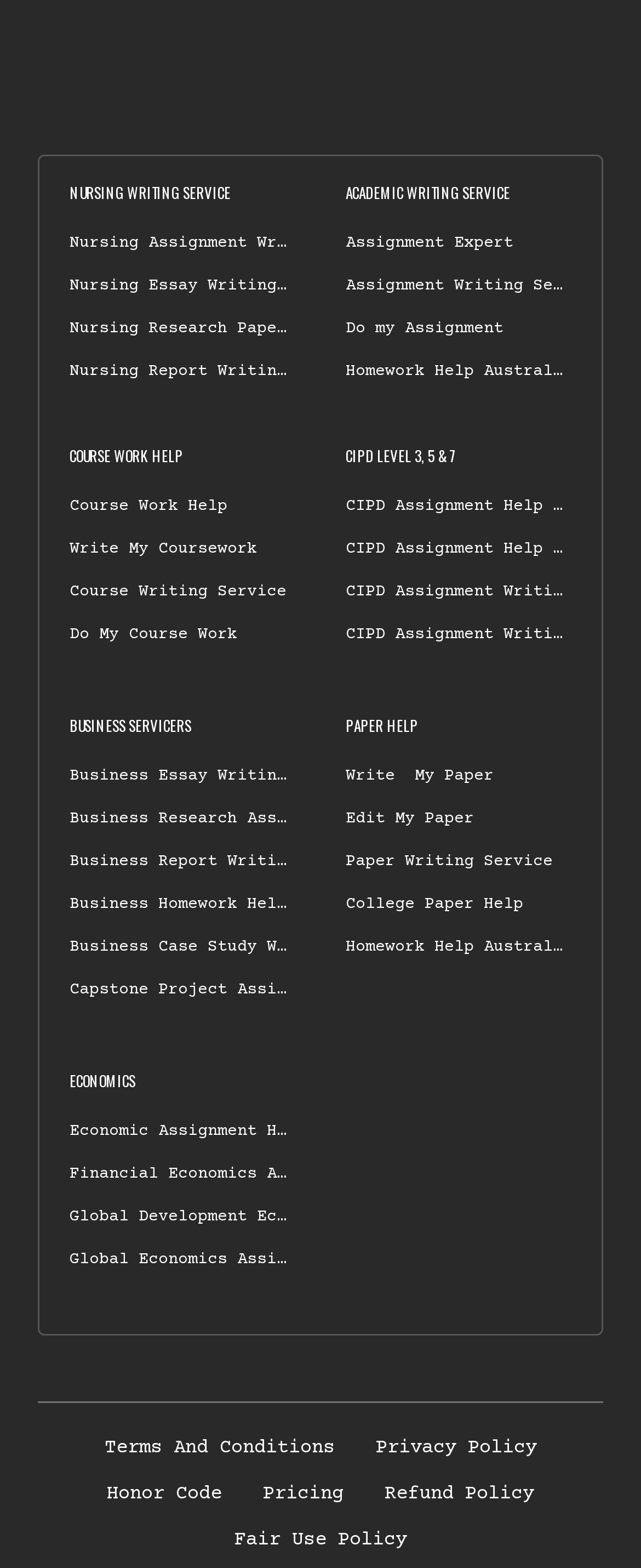Provide a one-word or one-phrase answer to the question:
What is the 'Business Services' section about?

Business essay, research, report writing